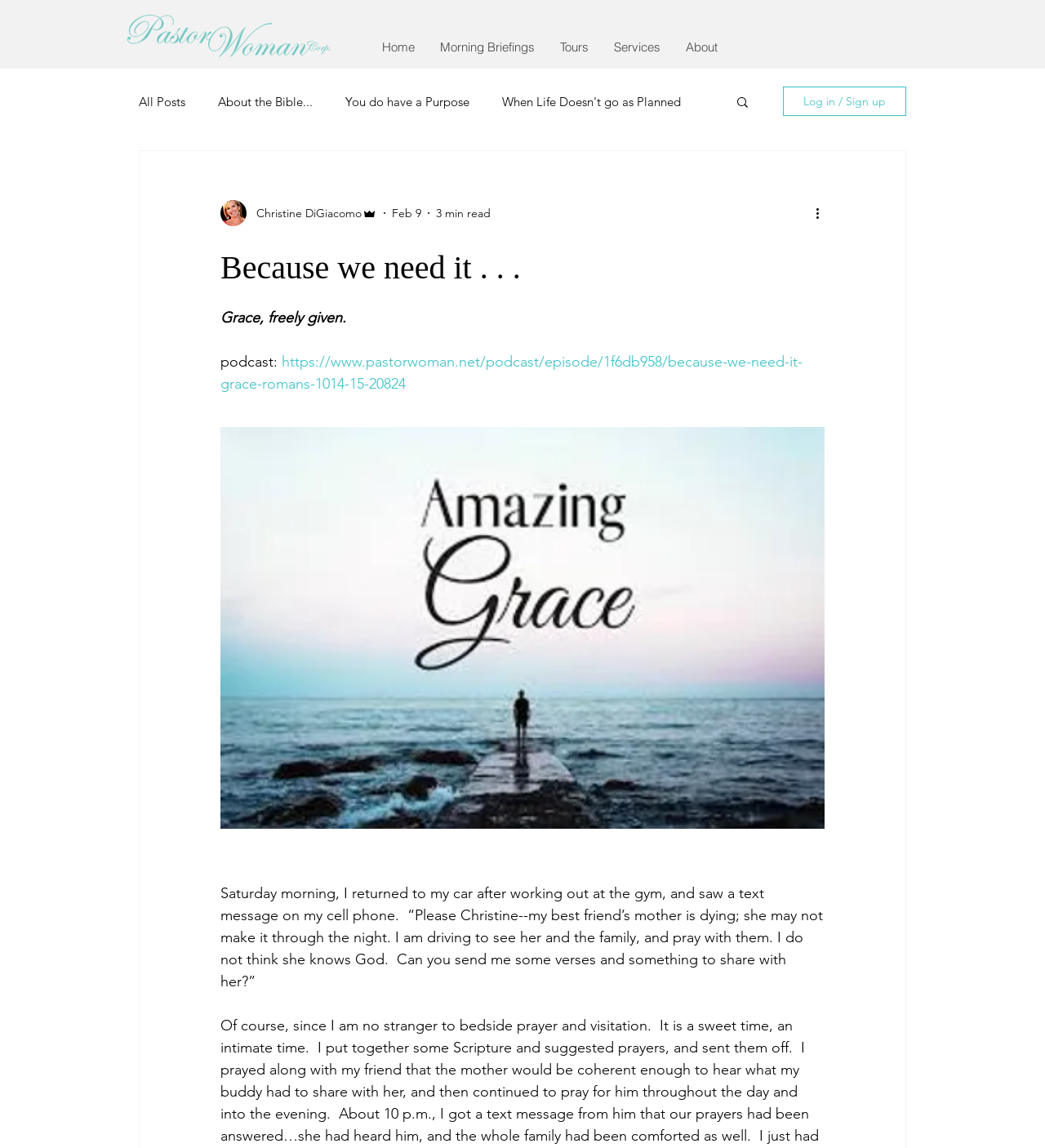Please locate the bounding box coordinates of the element that should be clicked to achieve the given instruction: "Search for something".

[0.703, 0.083, 0.718, 0.097]